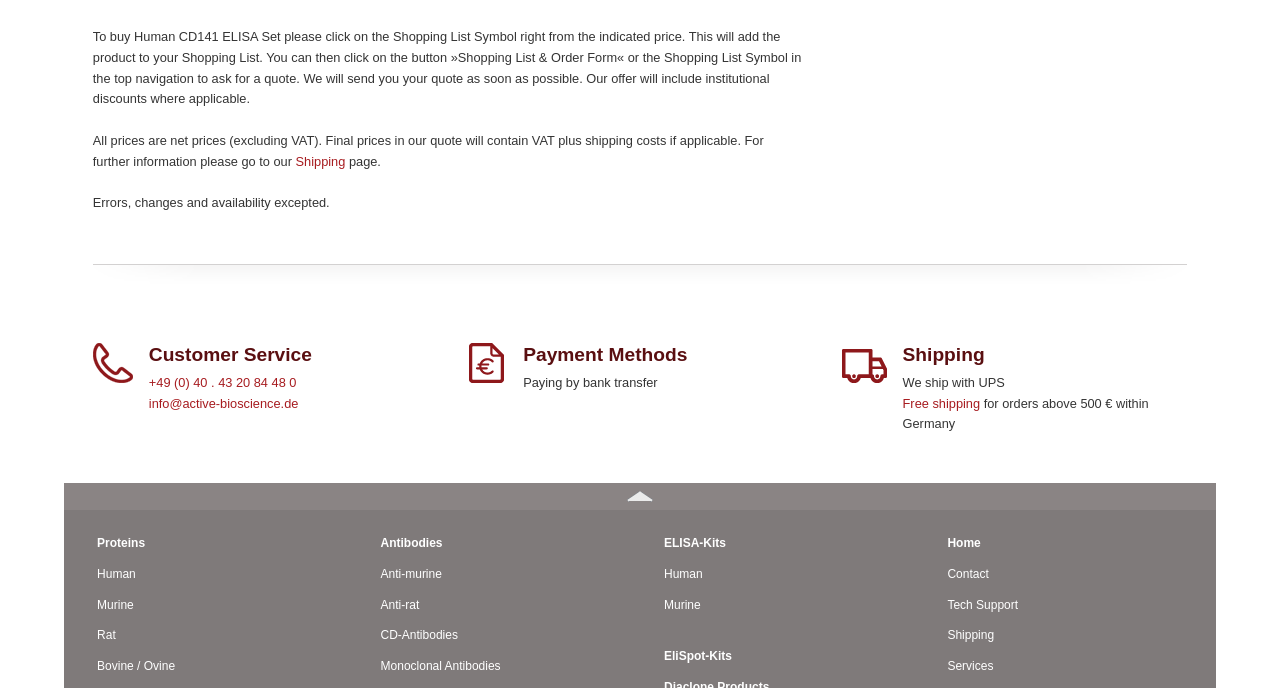Please locate the bounding box coordinates of the element that needs to be clicked to achieve the following instruction: "View payment methods". The coordinates should be four float numbers between 0 and 1, i.e., [left, top, right, bottom].

[0.409, 0.241, 0.537, 0.283]